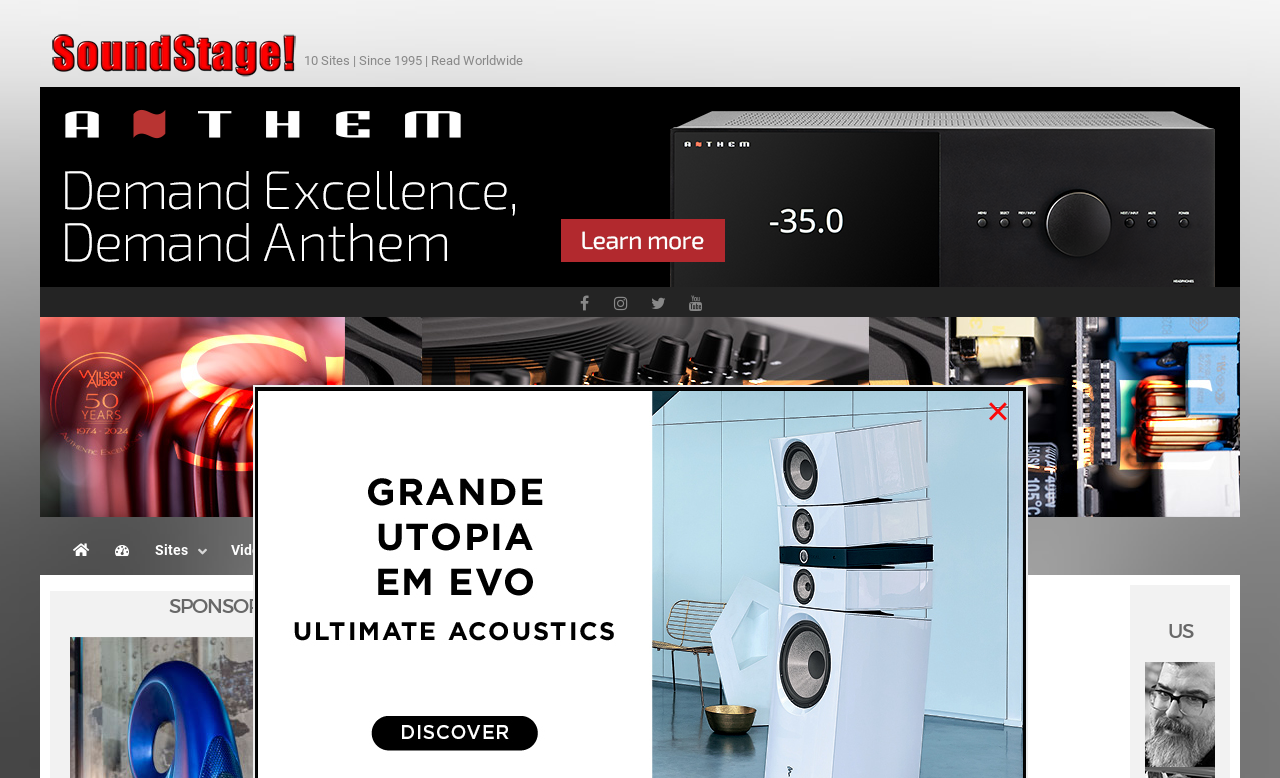What is the name of the section?
Please provide a detailed answer to the question.

I found the answer by looking at the heading 'Buying Guides' which is located at the middle of the webpage.